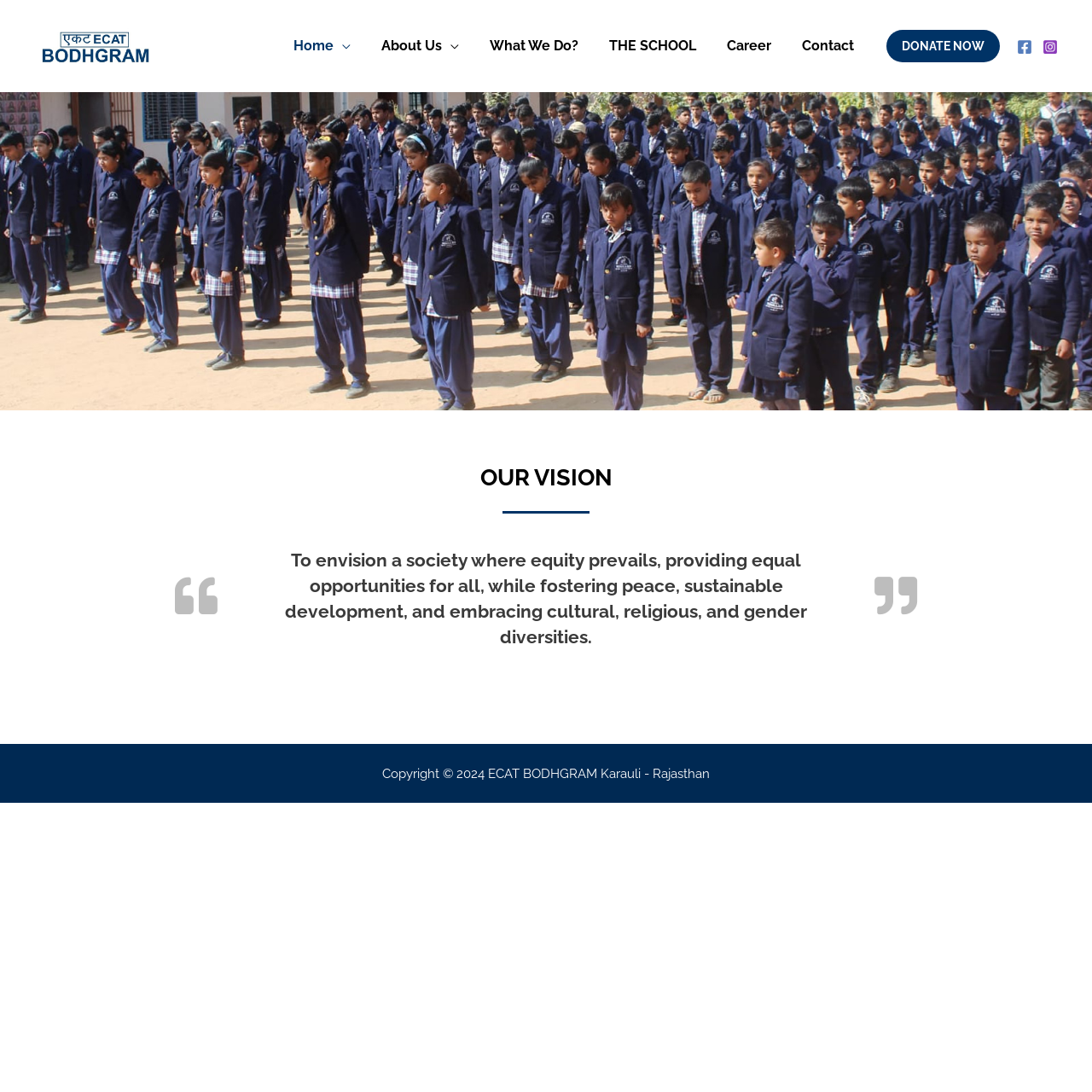Find the coordinates for the bounding box of the element with this description: "Contact".

[0.72, 0.0, 0.796, 0.084]